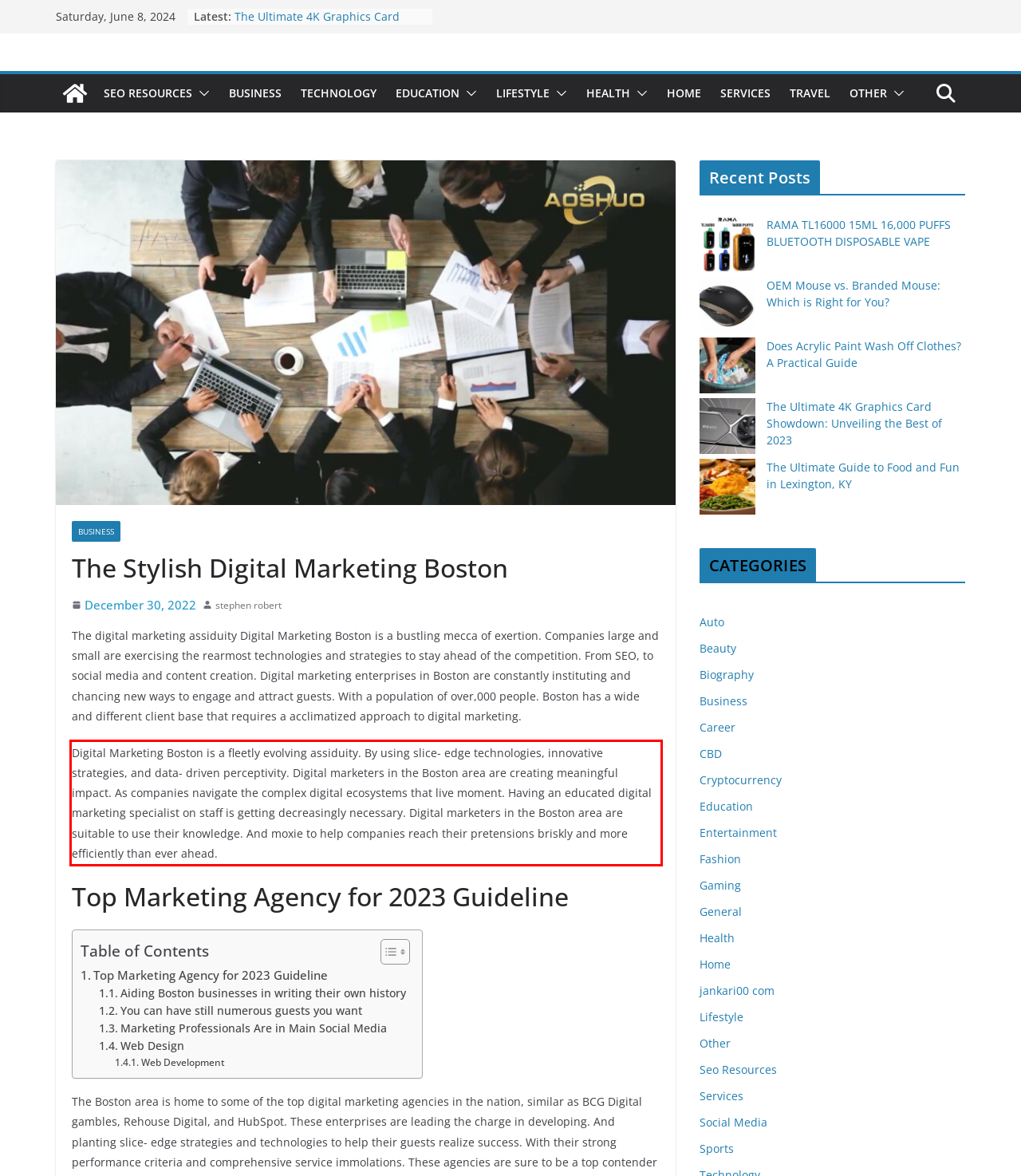Examine the webpage screenshot and use OCR to obtain the text inside the red bounding box.

Digital Marketing Boston is a fleetly evolving assiduity. By using slice- edge technologies, innovative strategies, and data- driven perceptivity. Digital marketers in the Boston area are creating meaningful impact. As companies navigate the complex digital ecosystems that live moment. Having an educated digital marketing specialist on staff is getting decreasingly necessary. Digital marketers in the Boston area are suitable to use their knowledge. And moxie to help companies reach their pretensions briskly and more efficiently than ever ahead.